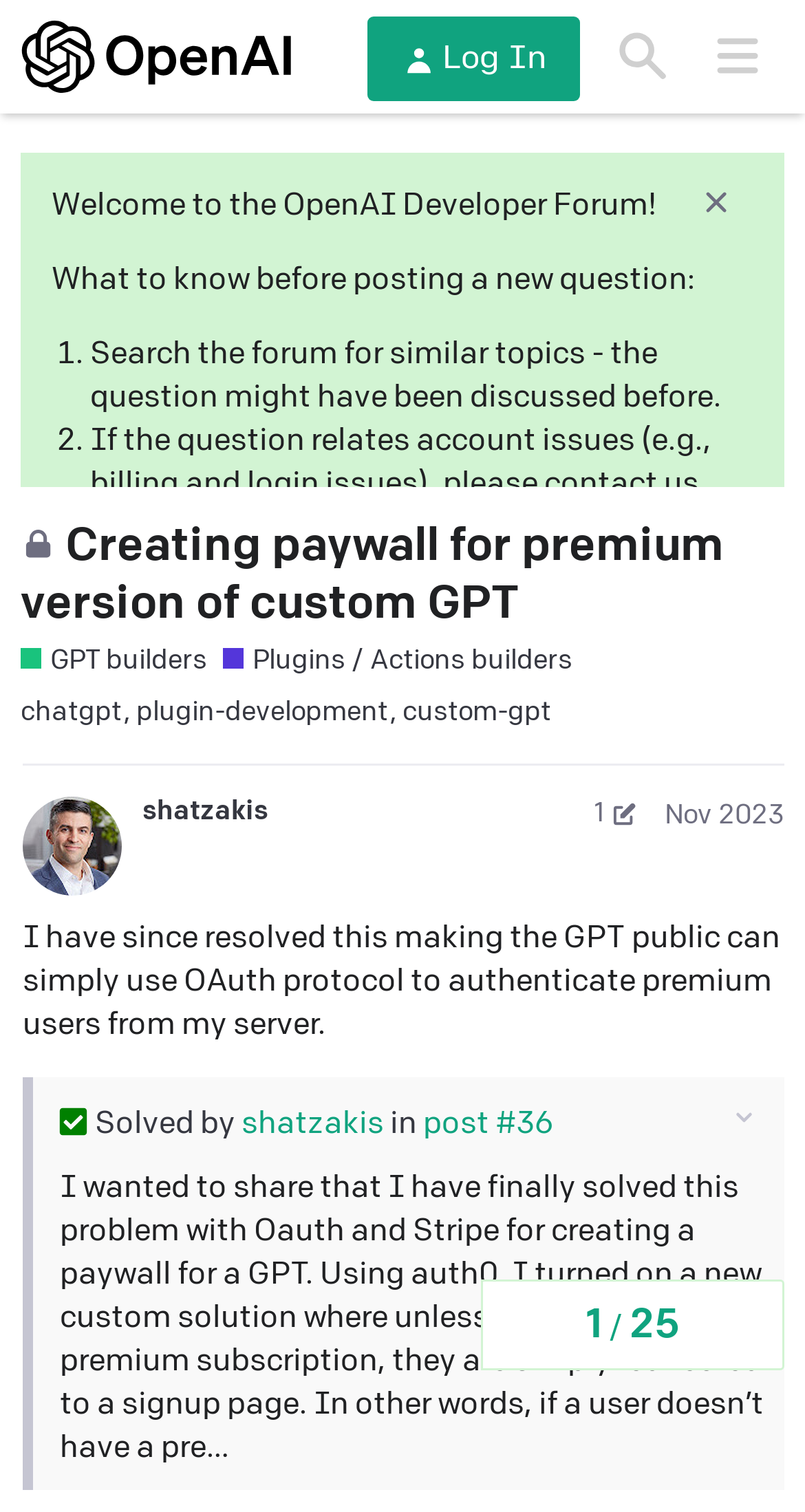Respond concisely with one word or phrase to the following query:
Who edited the post last?

shatzakis